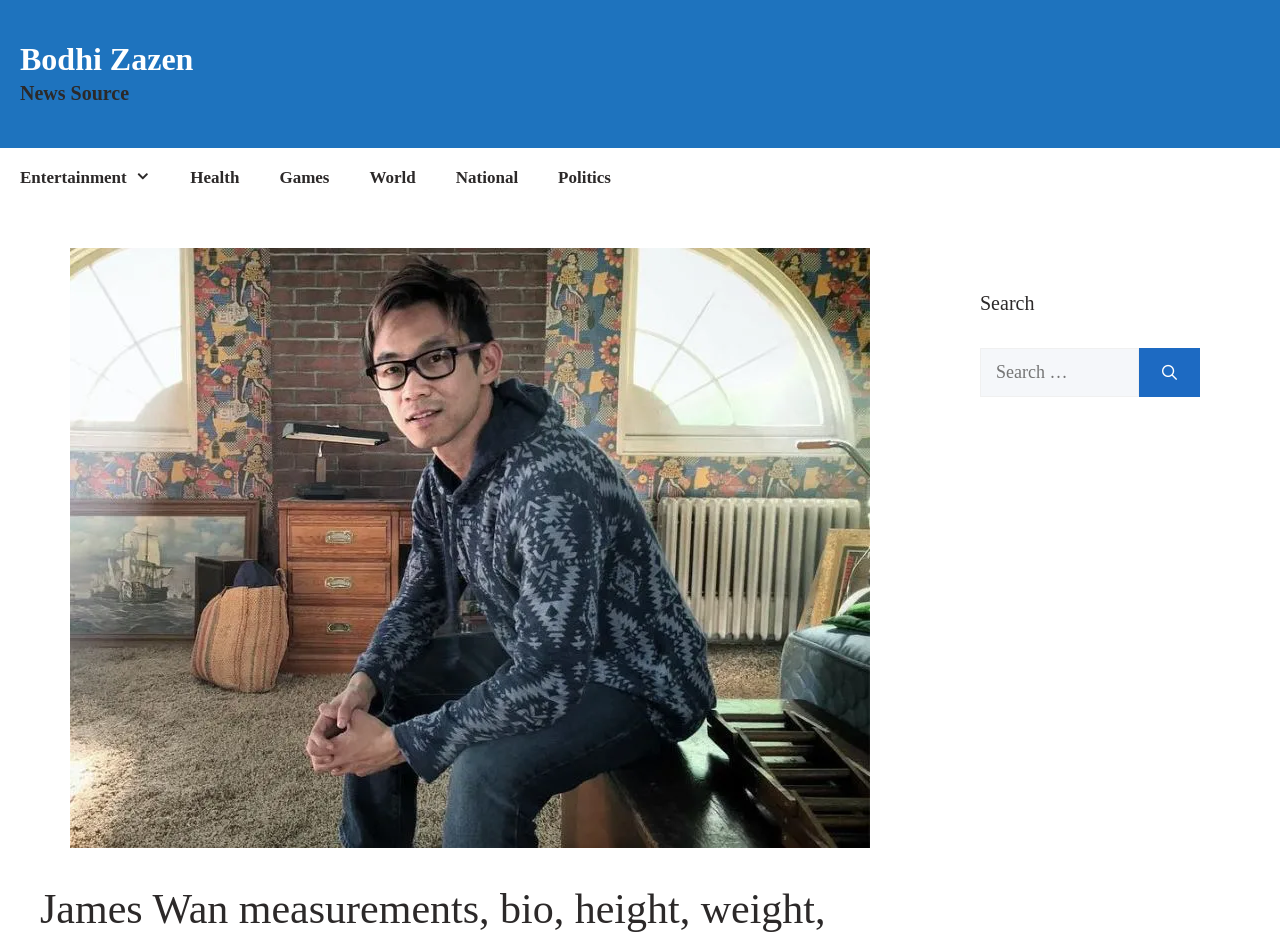Based on the provided description, "parent_node: Search for: aria-label="Search"", find the bounding box of the corresponding UI element in the screenshot.

[0.89, 0.373, 0.938, 0.426]